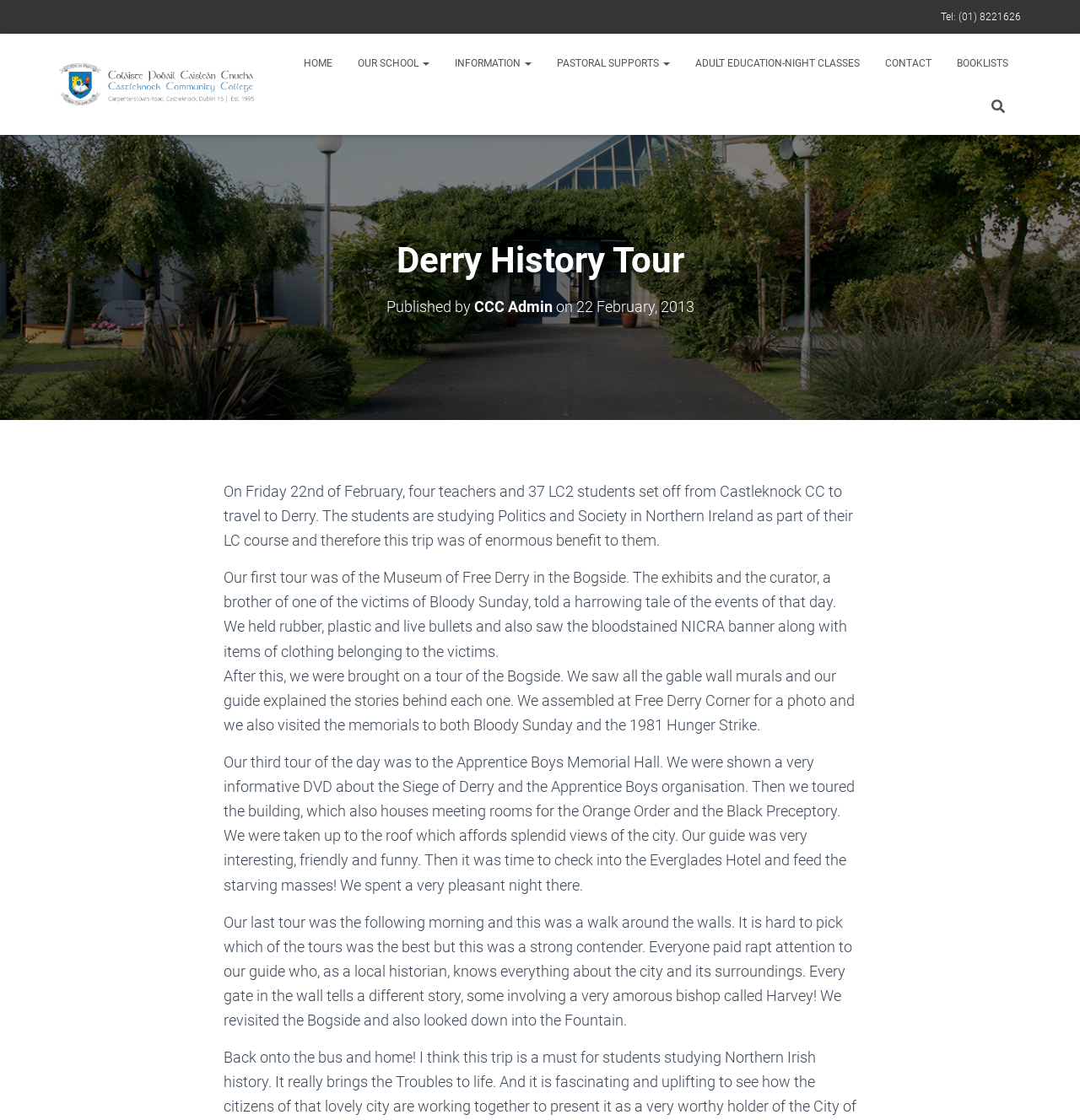Identify the bounding box coordinates of the region I need to click to complete this instruction: "Search for something".

[0.906, 0.075, 0.914, 0.115]